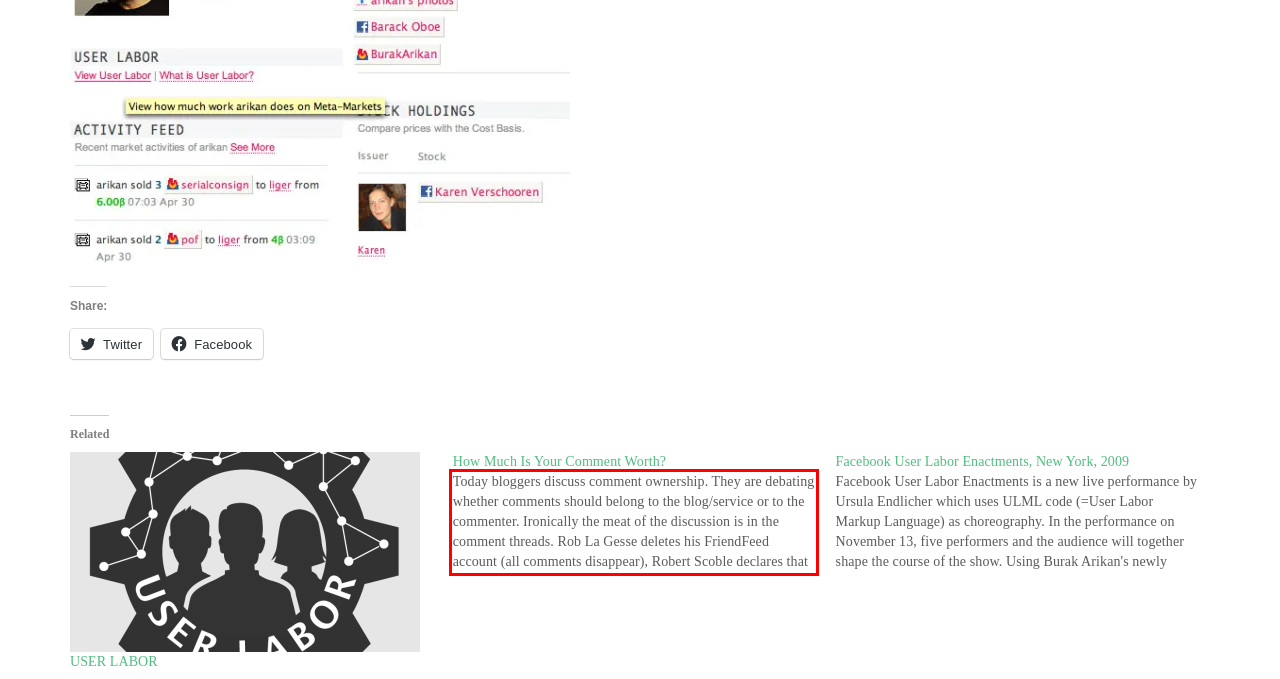Examine the webpage screenshot and use OCR to recognize and output the text within the red bounding box.

Today bloggers discuss comment ownership. They are debating whether comments should belong to the blog/service or to the commenter. Ironically the meat of the discussion is in the comment threads. Rob La Gesse deletes his FriendFeed account (all comments disappear), Robert Scoble declares that he owns his comments, Mathew Ingram…